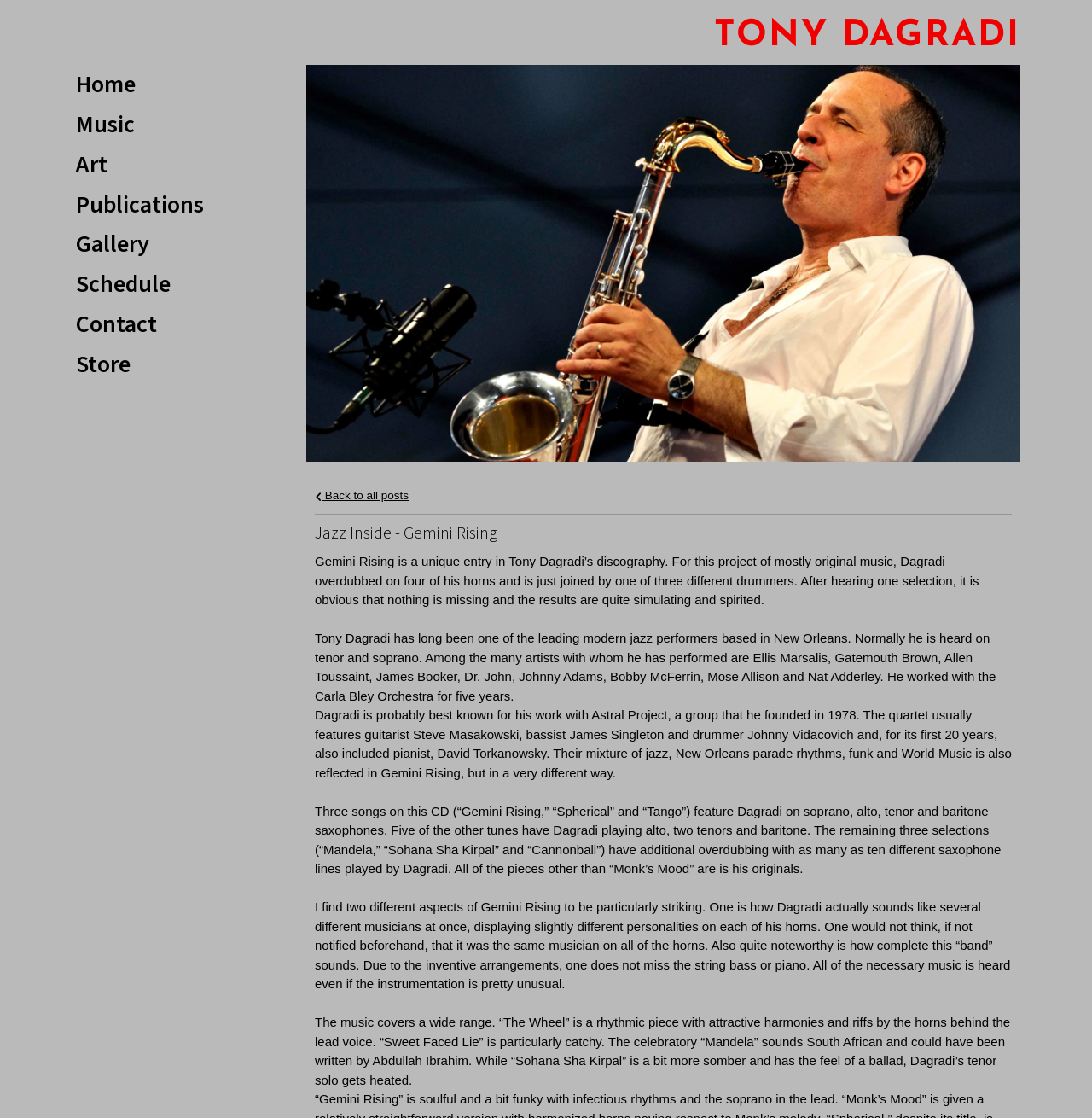Indicate the bounding box coordinates of the element that must be clicked to execute the instruction: "Click on the 'Back to all posts' link". The coordinates should be given as four float numbers between 0 and 1, i.e., [left, top, right, bottom].

[0.288, 0.438, 0.374, 0.449]